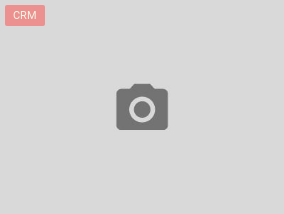Detail everything you observe in the image.

The image features a generic camera icon, often used to represent visual content or photography. This icon is associated with a link labeled "CRM," suggesting its relevance to topics related to Customer Relationship Management. The context implies a focus on visual representation within the broader theme of CRM, potentially highlighting the importance of imagery in marketing and customer engagement strategies. The muted grey background emphasizes the icon, drawing attention to its purpose in the discussion of CRM functionalities and applications.